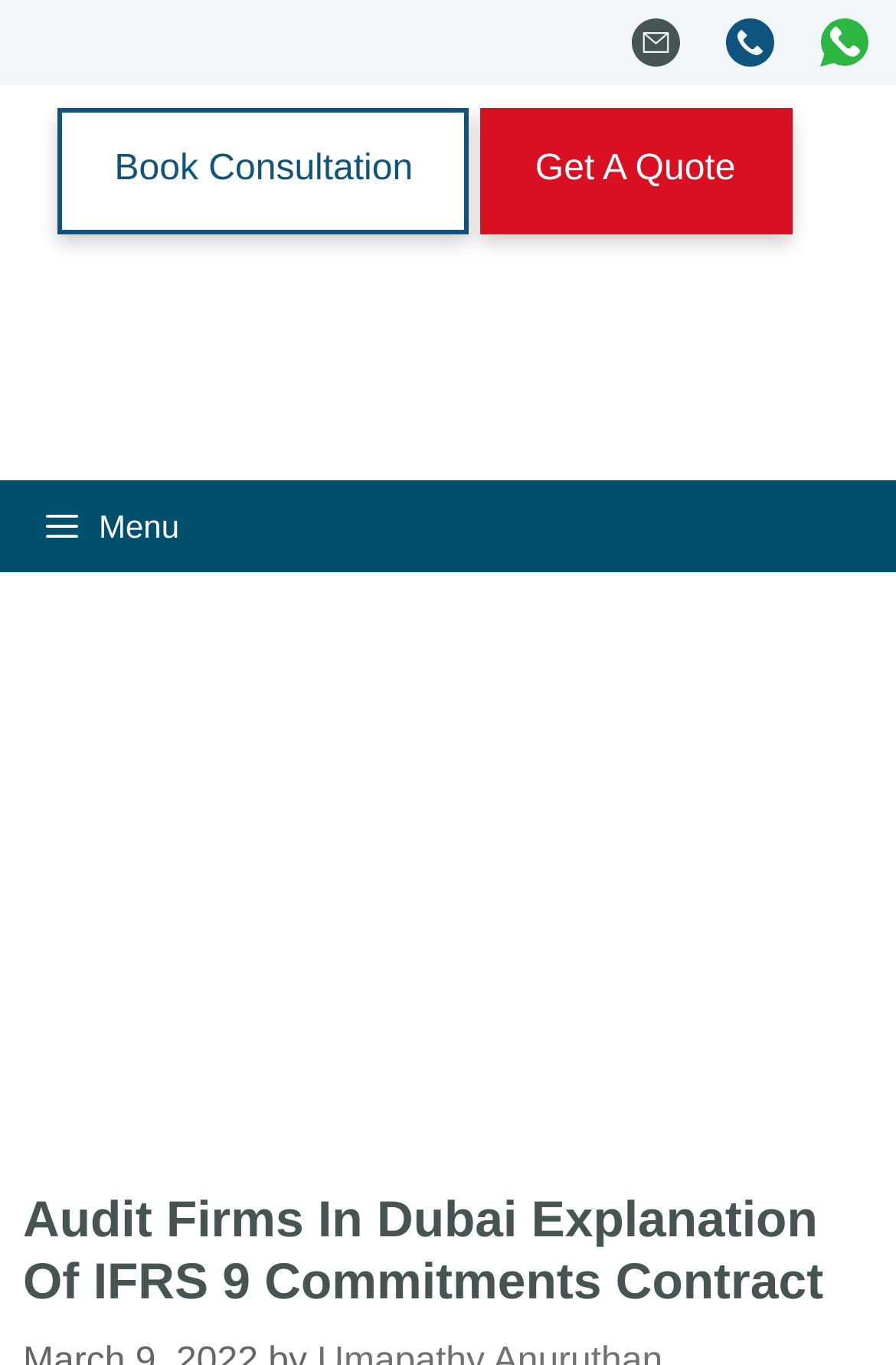How many contact methods are provided?
Please provide a comprehensive answer based on the details in the screenshot.

I found three contact methods: an email address 'info@audit-firms-in-dubai.com', a phone number '0097142500251', and a WhatsApp link. These are all located at the top of the webpage.